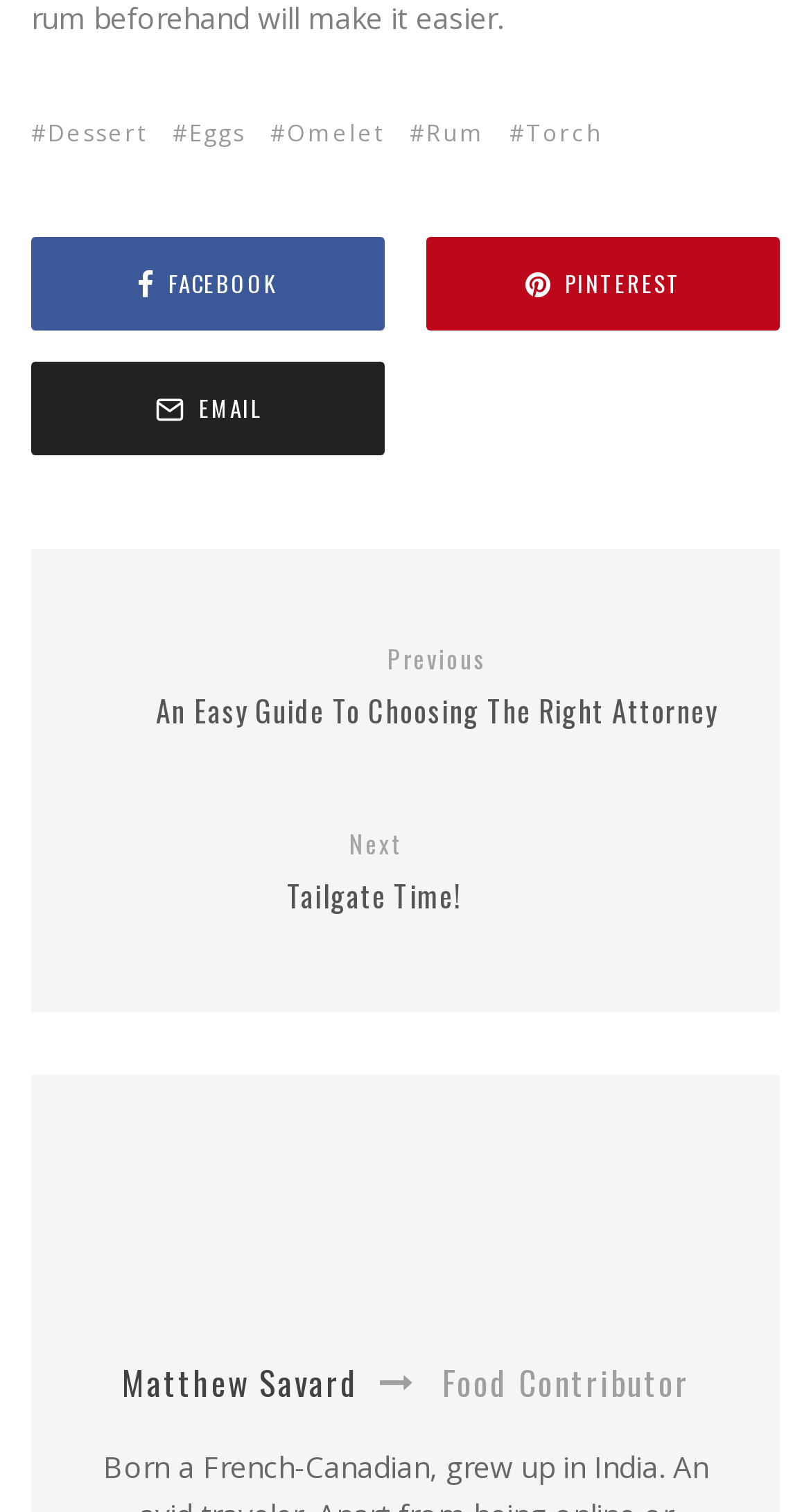How many navigation links are there at the top?
Kindly answer the question with as much detail as you can.

I examined the top section of the webpage and found 5 navigation links, which are '#Dessert', '#Eggs', '#Omelet', '#Rum', and '#Torch'.